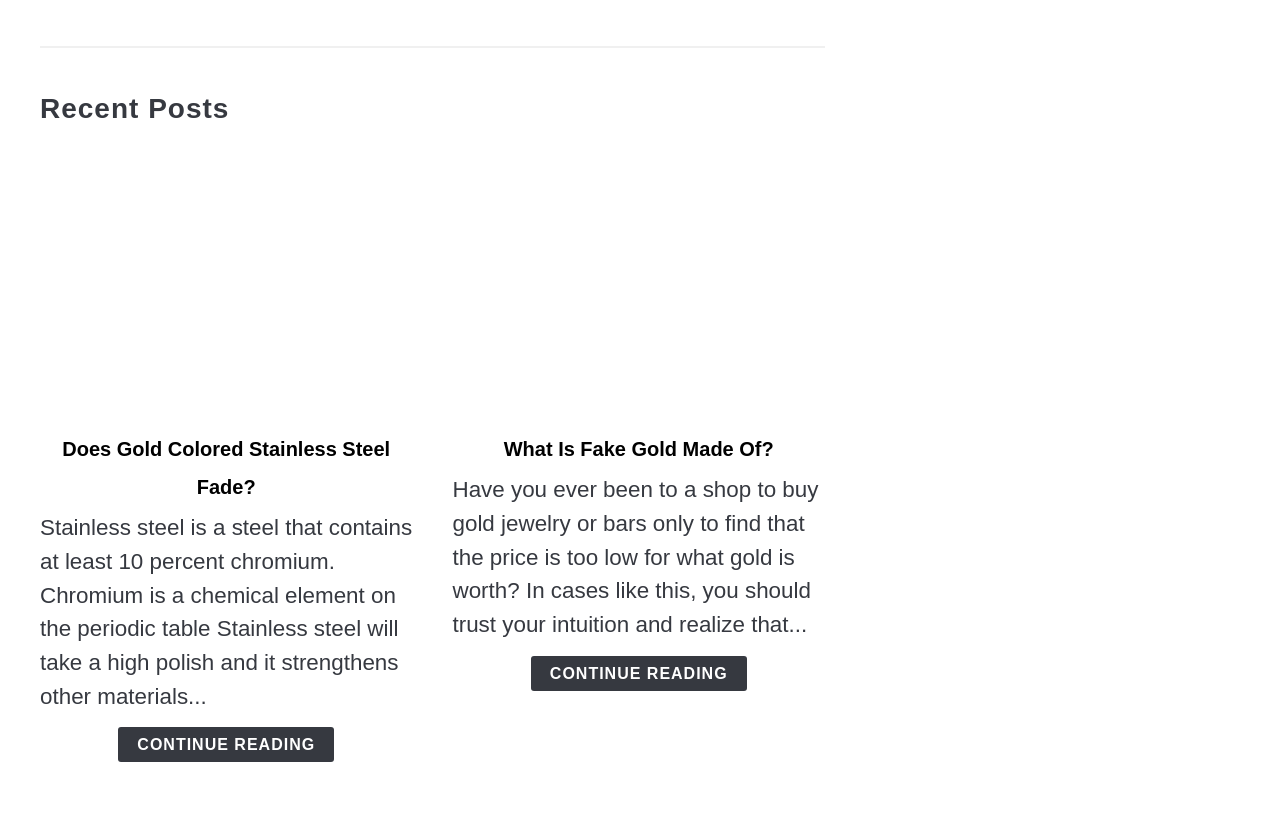Please specify the bounding box coordinates in the format (top-left x, top-left y, bottom-right x, bottom-right y), with values ranging from 0 to 1. Identify the bounding box for the UI component described as follows: Sitemap

[0.684, 0.979, 0.73, 0.999]